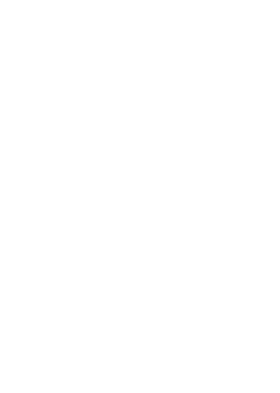Answer the question below in one word or phrase:
Who are the two figures being compared in the podcast?

Taylor and Warren